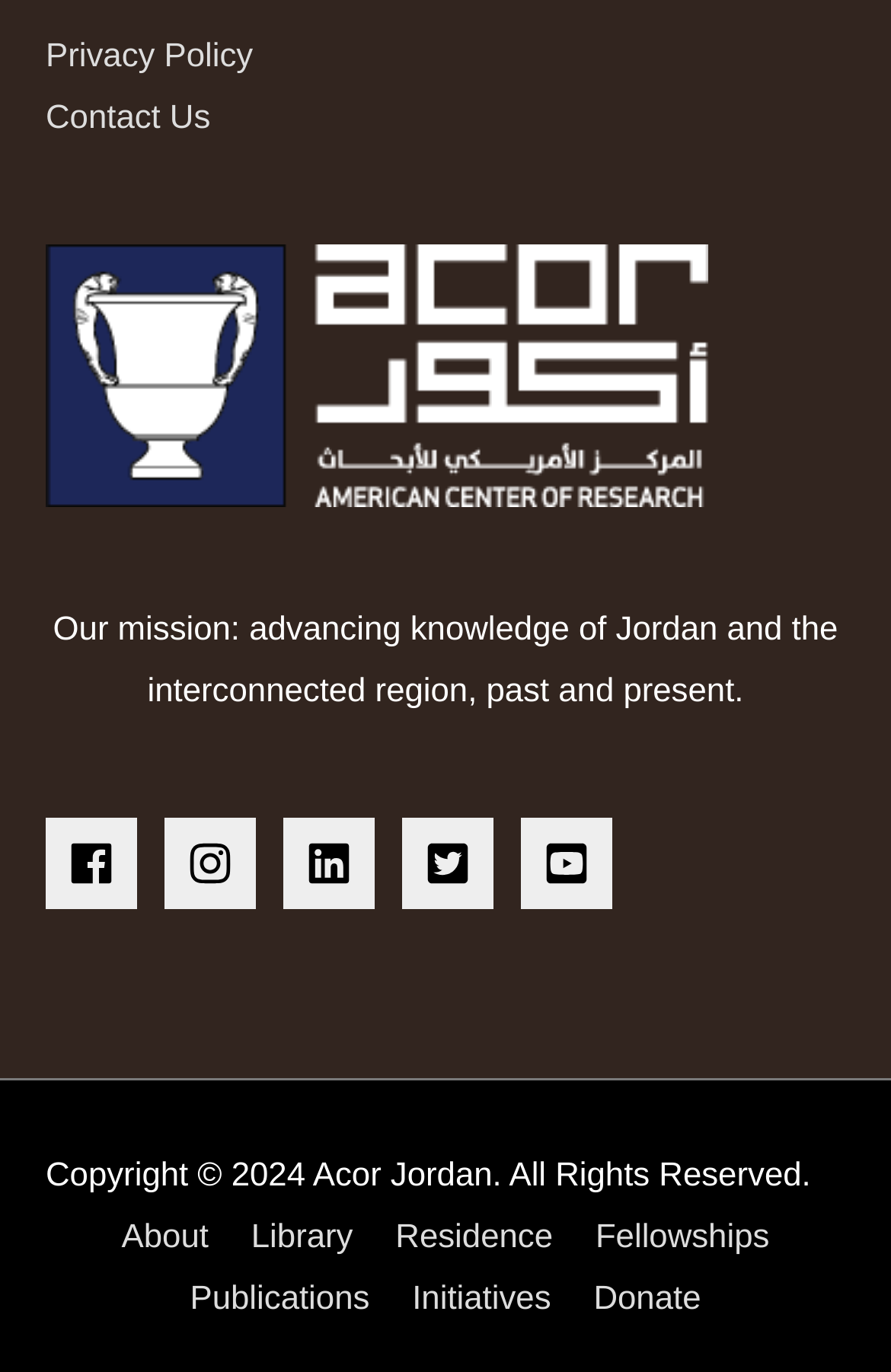Locate the bounding box of the UI element described in the following text: "Contact Us".

[0.051, 0.073, 0.236, 0.1]